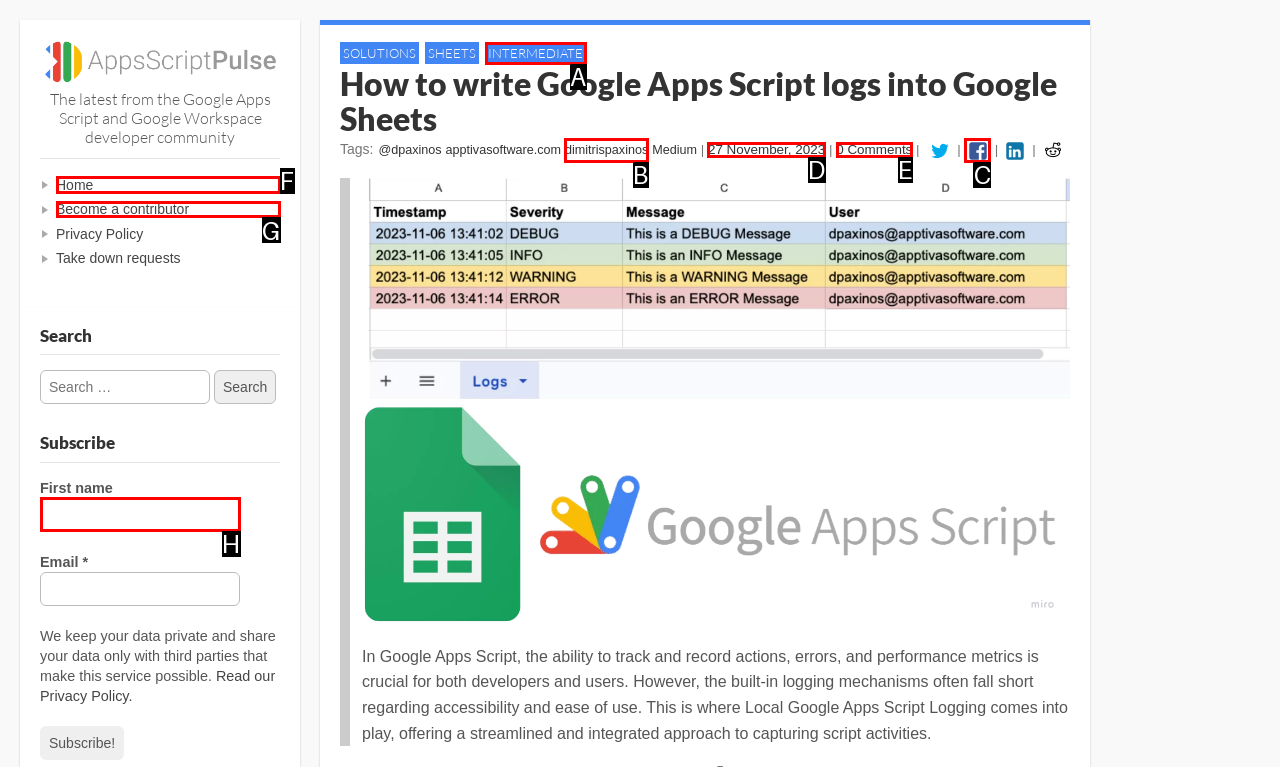Match the following description to a UI element: Become a contributor
Provide the letter of the matching option directly.

G